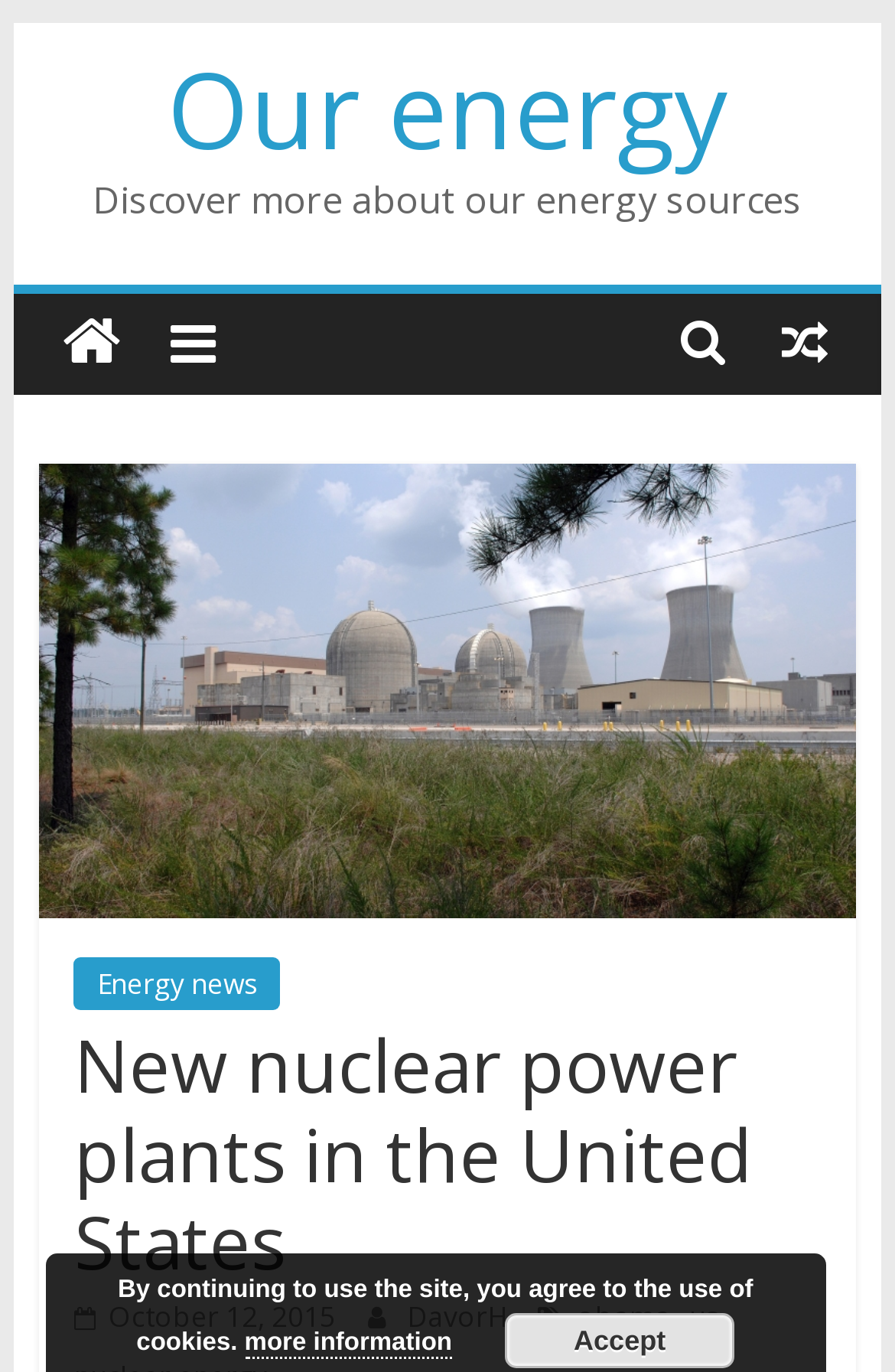Can you find the bounding box coordinates for the UI element given this description: "obama"? Provide the coordinates as four float numbers between 0 and 1: [left, top, right, bottom].

[0.644, 0.946, 0.749, 0.974]